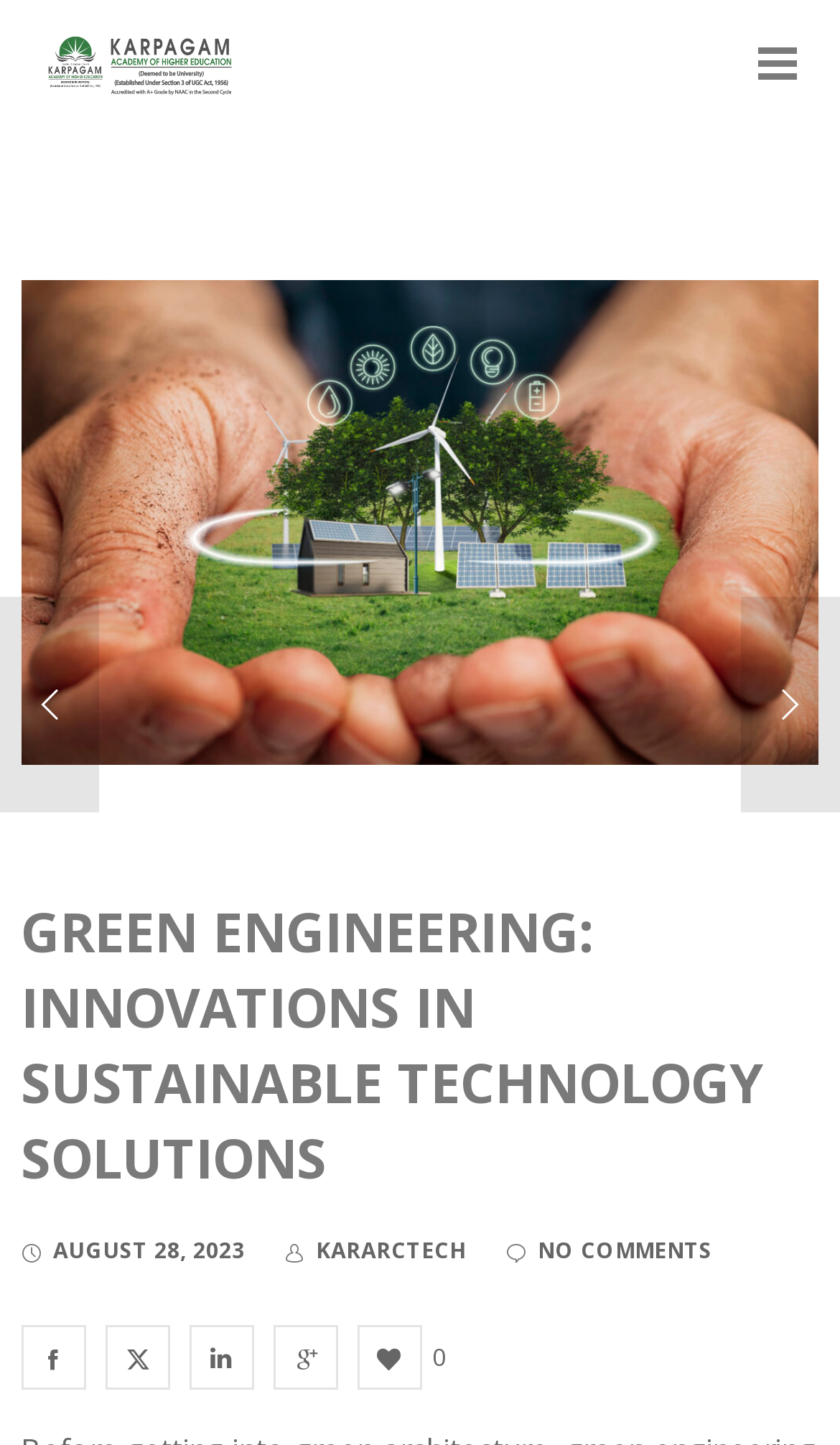Determine the bounding box coordinates of the section I need to click to execute the following instruction: "view more about Importance Of Green Buildings And Its Innovations". Provide the coordinates as four float numbers between 0 and 1, i.e., [left, top, right, bottom].

[0.025, 0.194, 0.975, 0.53]